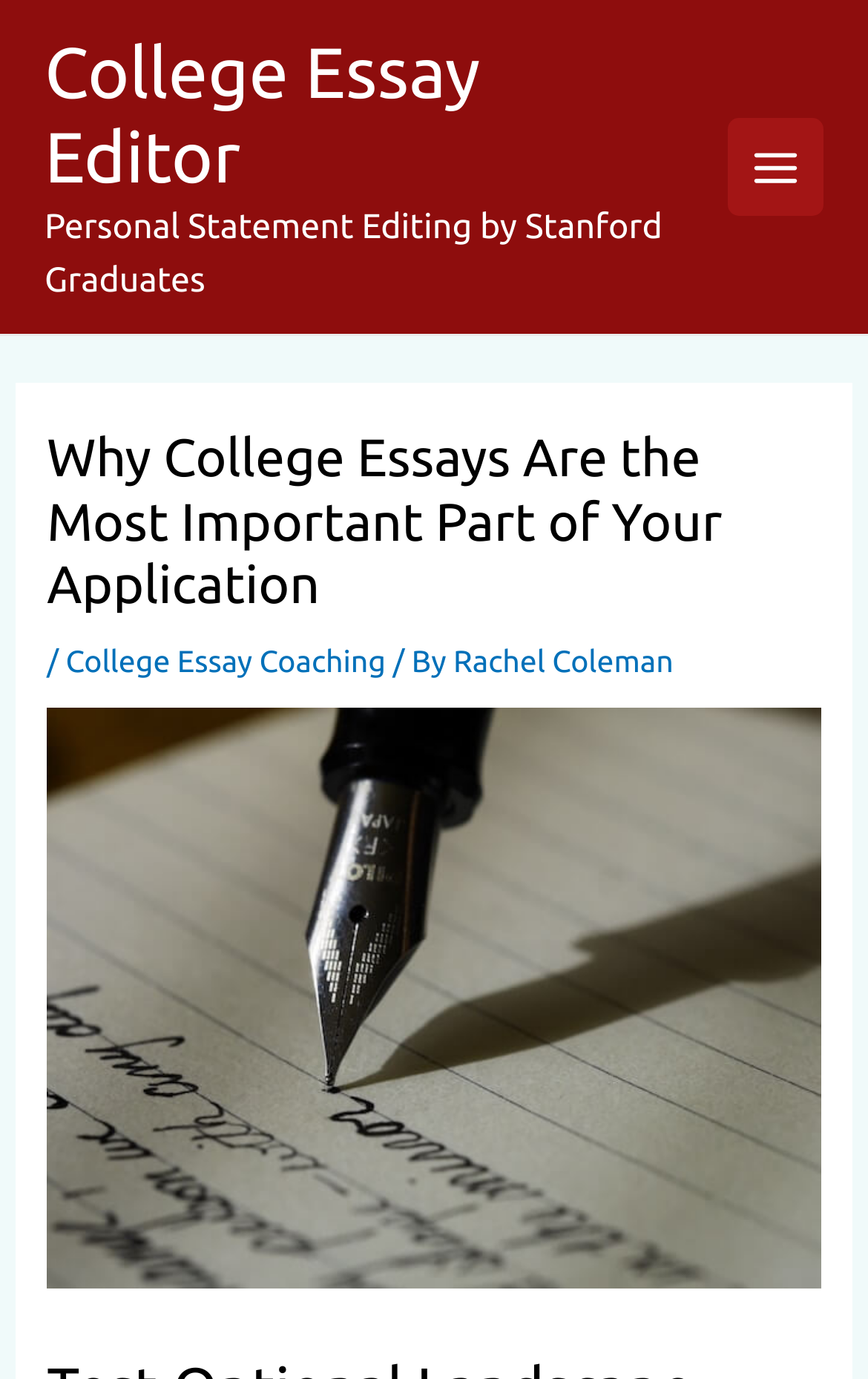What is the name of the editor?
Refer to the image and offer an in-depth and detailed answer to the question.

The name of the editor can be found in the top-left corner of the webpage, where it says 'Why College Essays Are the Most Important Part of Your Application - College Essay Editor'. The editor's name is 'College Essay Editor'.